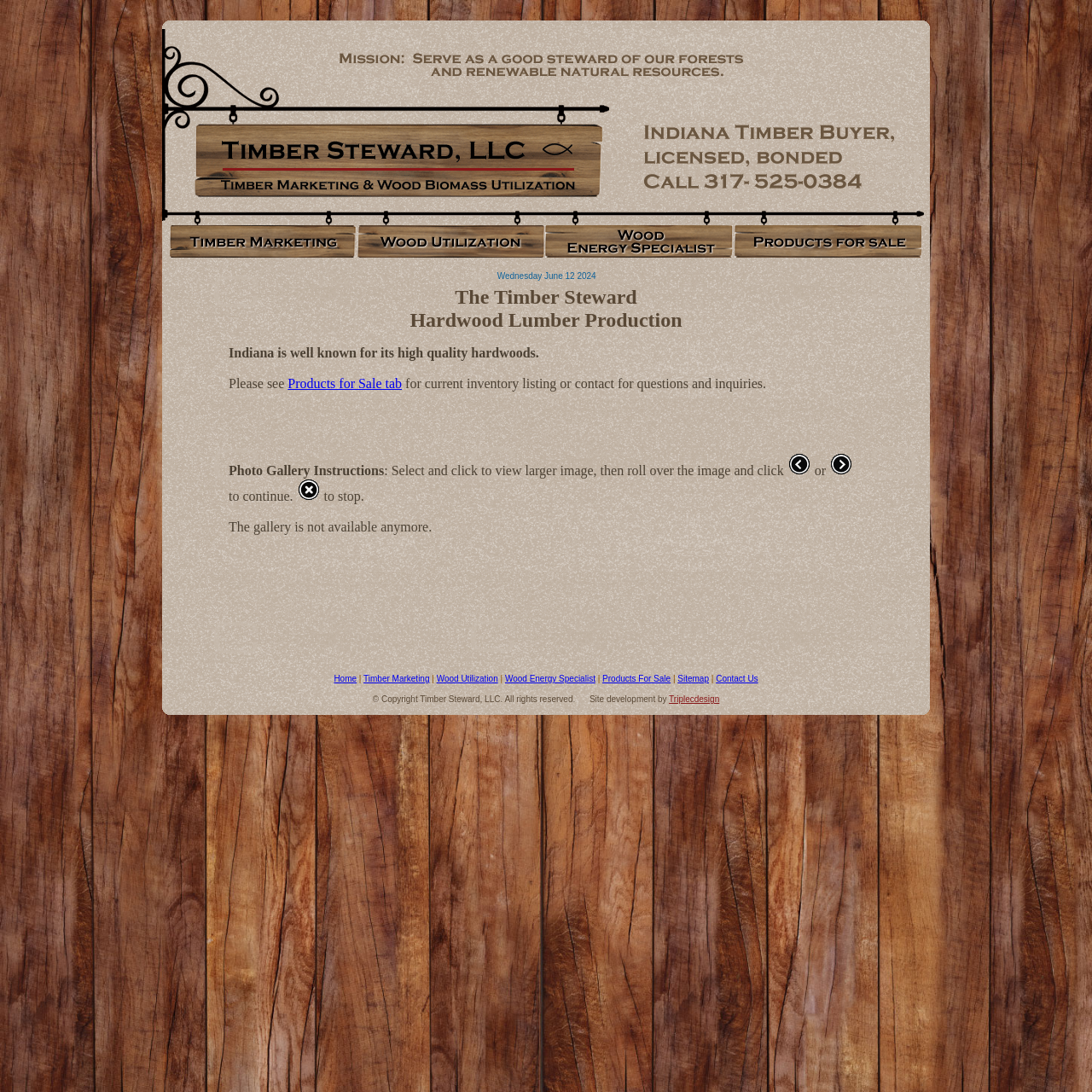Look at the image and write a detailed answer to the question: 
What is the purpose of the Photo Gallery?

The purpose of the Photo Gallery can be inferred from the instructions 'Select and click to view larger image, then roll over the image and click or to continue.' which is located in the LayoutTableCell with bounding box coordinates [0.209, 0.316, 0.791, 0.603].